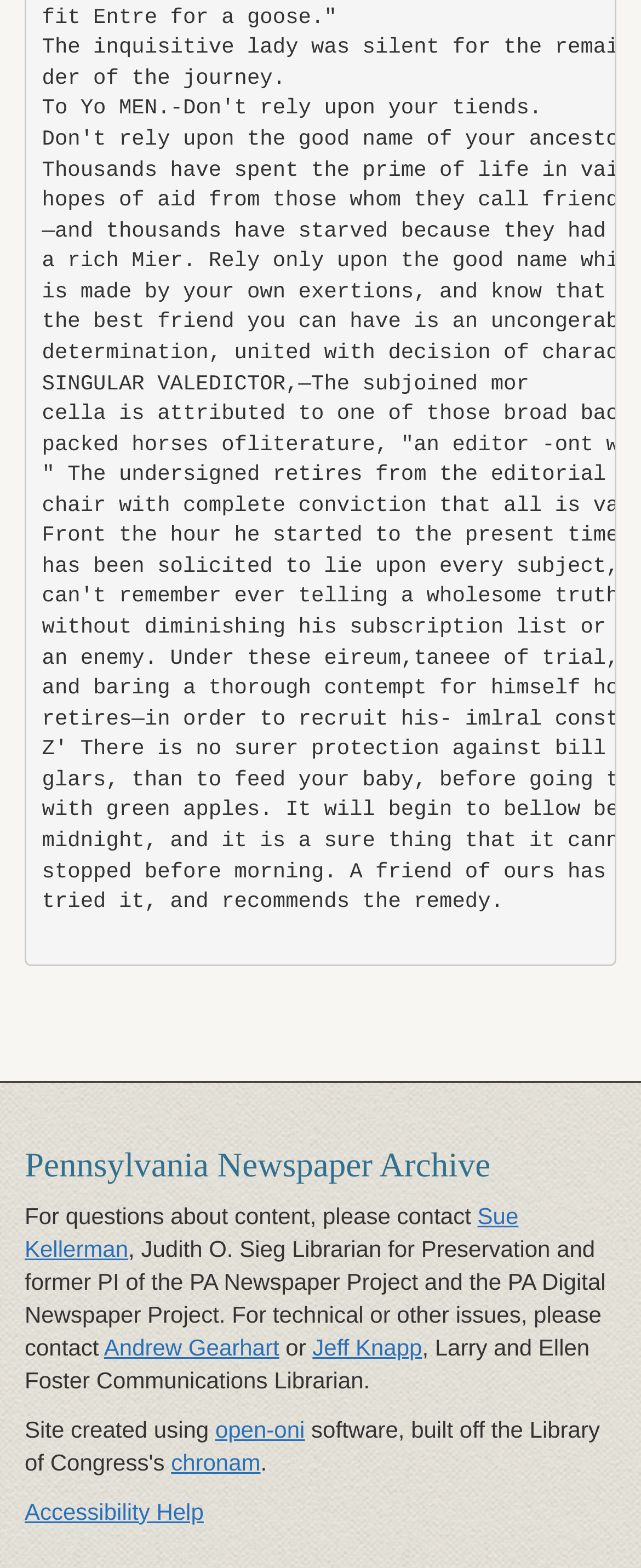Identify the bounding box of the HTML element described as: "open-oni".

[0.336, 0.903, 0.476, 0.92]